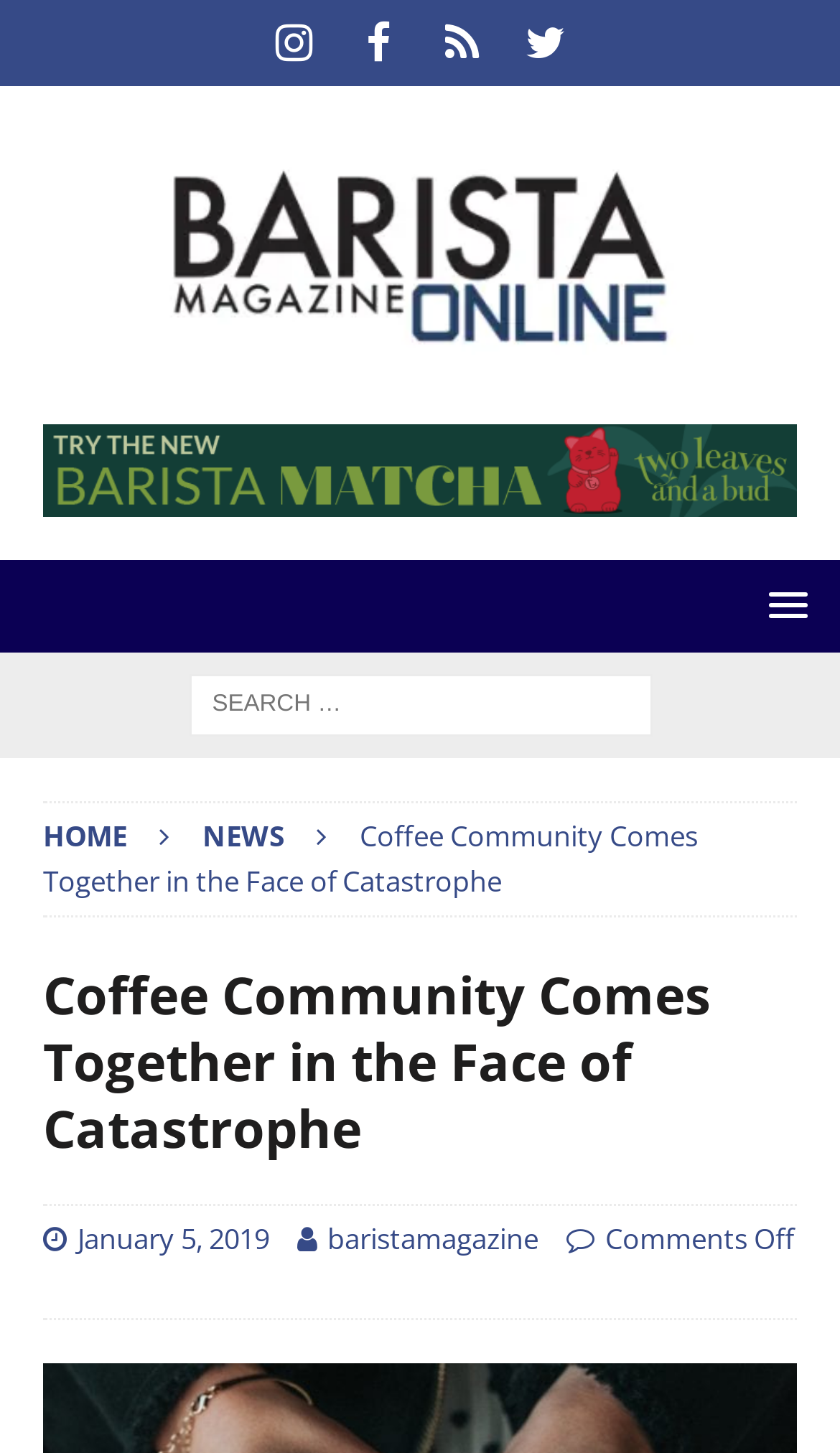What is the logo on the top left?
Answer the question with a detailed explanation, including all necessary information.

I can see a logo on the top left of the webpage, which is an image with the text 'Barista Magazine Online' written on it.